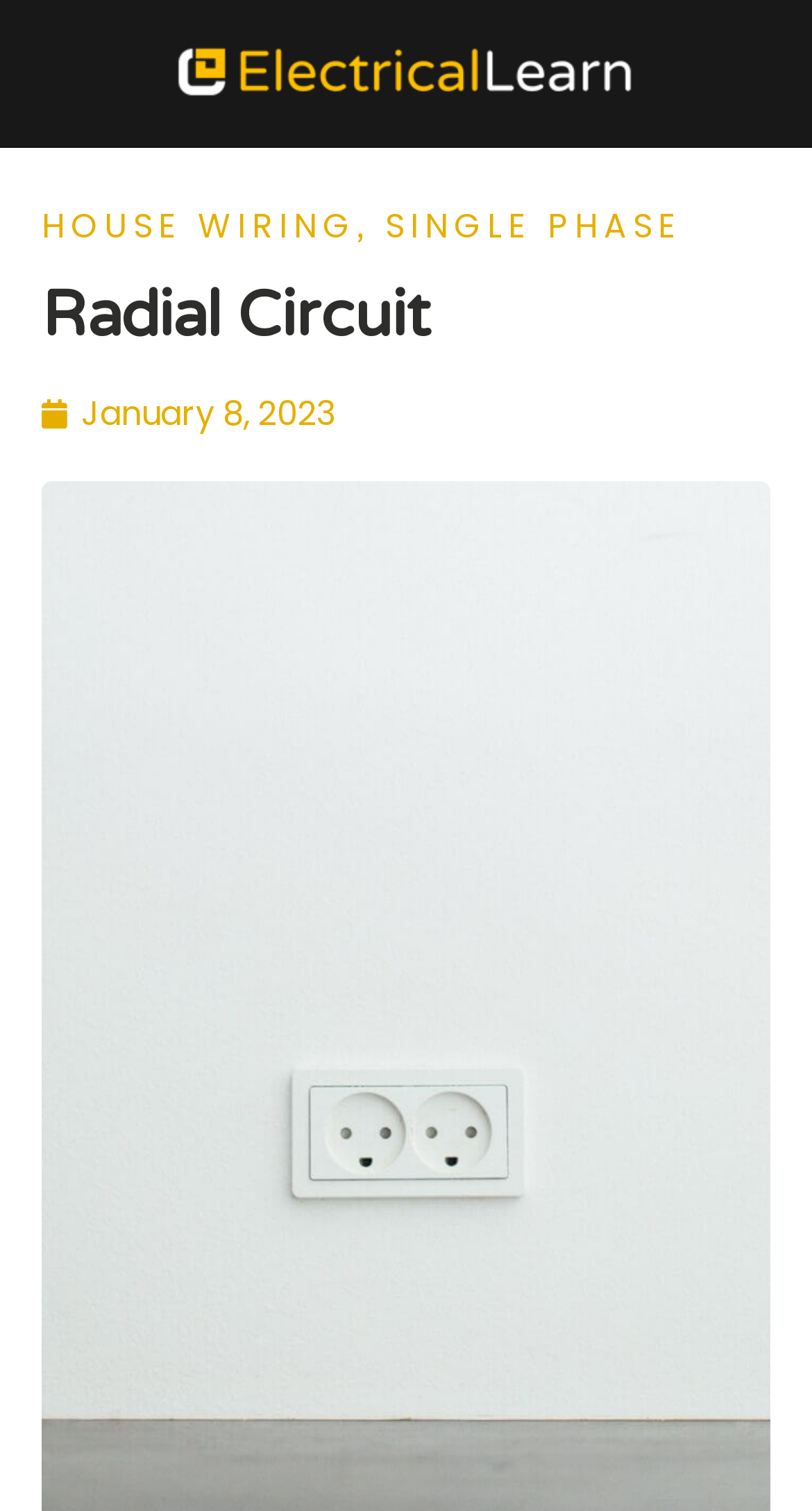Respond to the question below with a concise word or phrase:
How many links are under the 'HOUSE WIRING, SINGLE PHASE' heading?

2